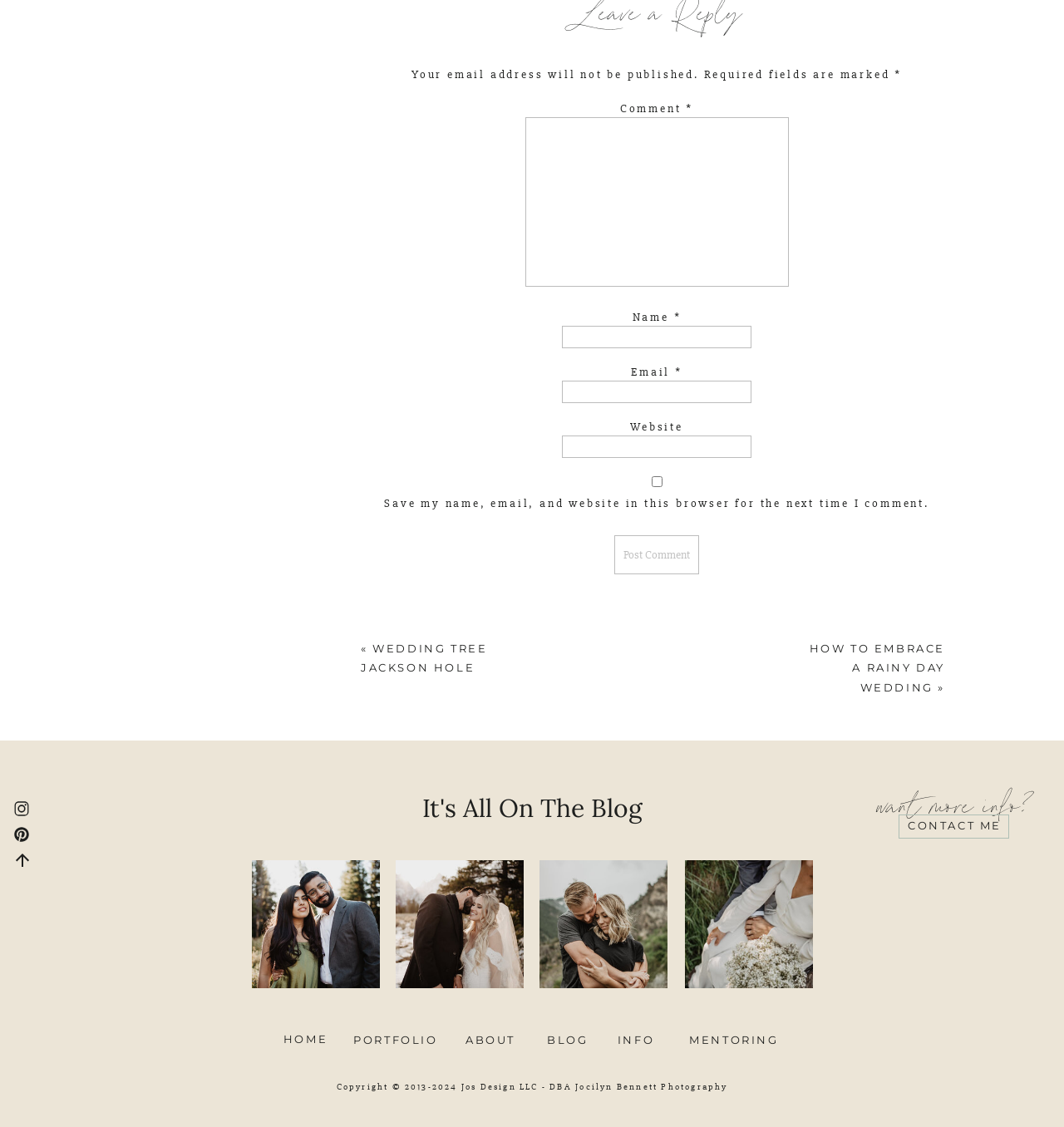Identify and provide the bounding box for the element described by: "blog".

[0.514, 0.914, 0.552, 0.928]